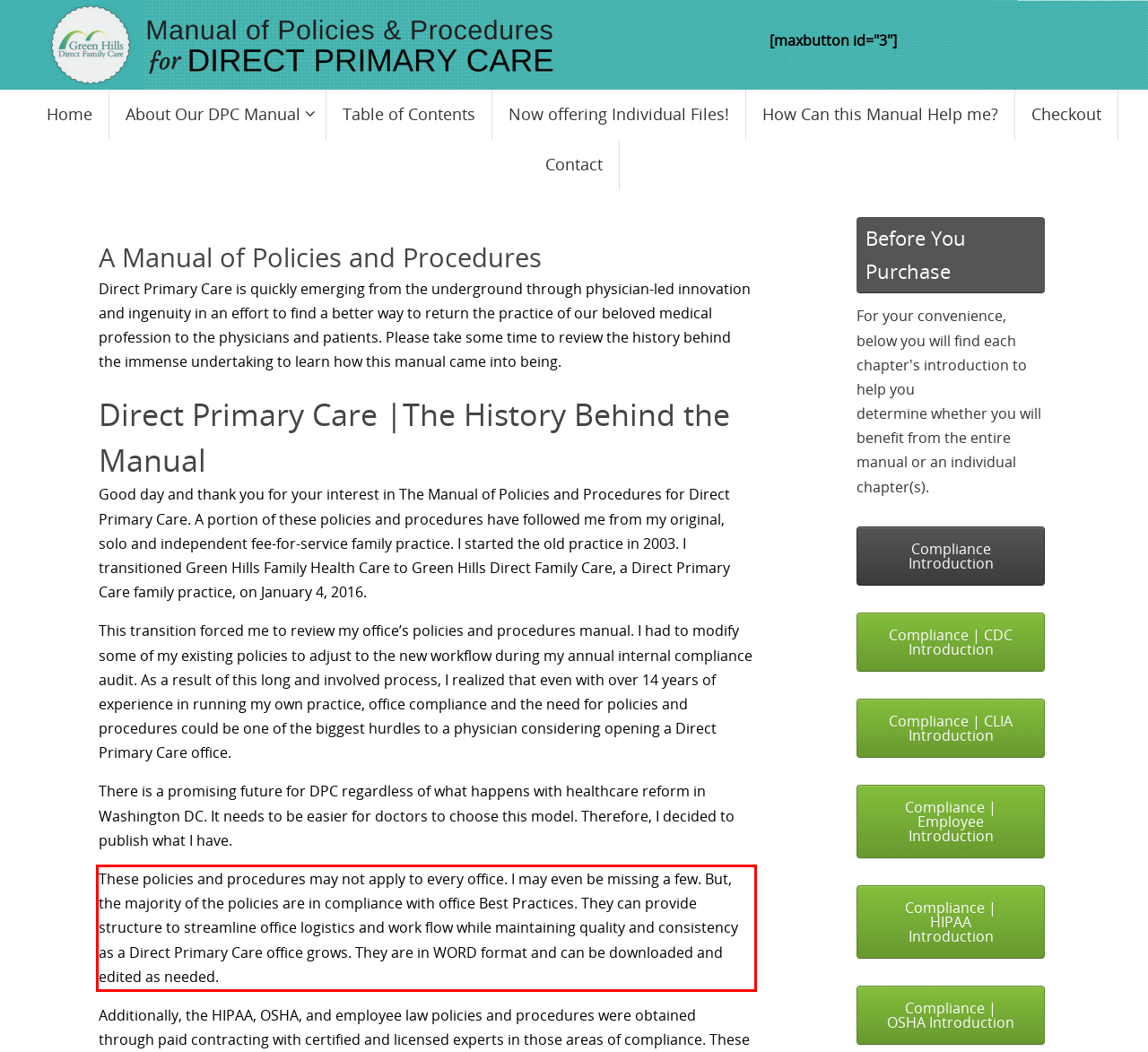You have a webpage screenshot with a red rectangle surrounding a UI element. Extract the text content from within this red bounding box.

These policies and procedures may not apply to every office. I may even be missing a few. But, the majority of the policies are in compliance with office Best Practices. They can provide structure to streamline office logistics and work flow while maintaining quality and consistency as a Direct Primary Care office grows. They are in WORD format and can be downloaded and edited as needed.